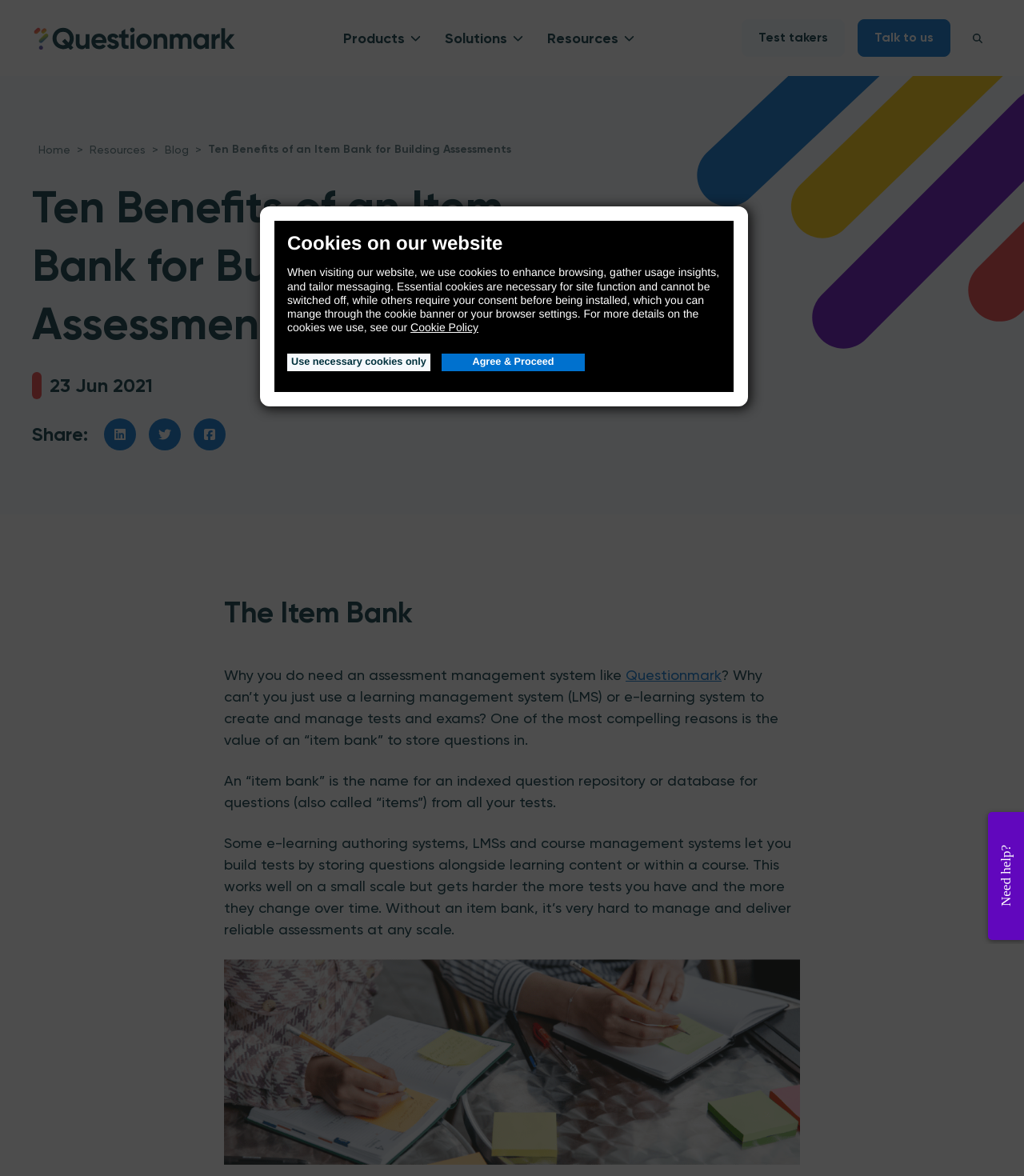Use a single word or phrase to answer the question: 
What is the topic of the blog post on the webpage?

Item bank for building assessments